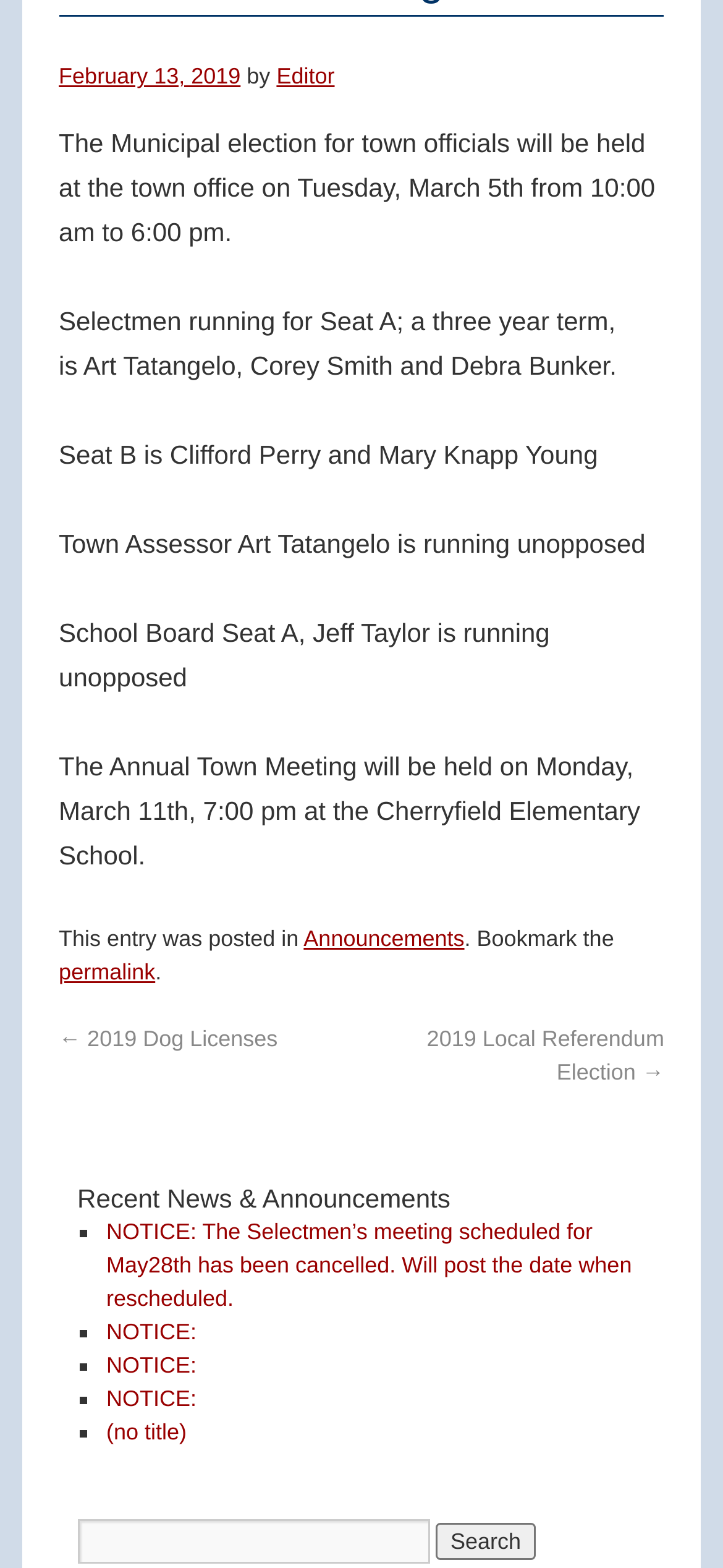Locate the UI element described as follows: "← 2019 Dog Licenses". Return the bounding box coordinates as four float numbers between 0 and 1 in the order [left, top, right, bottom].

[0.081, 0.654, 0.384, 0.671]